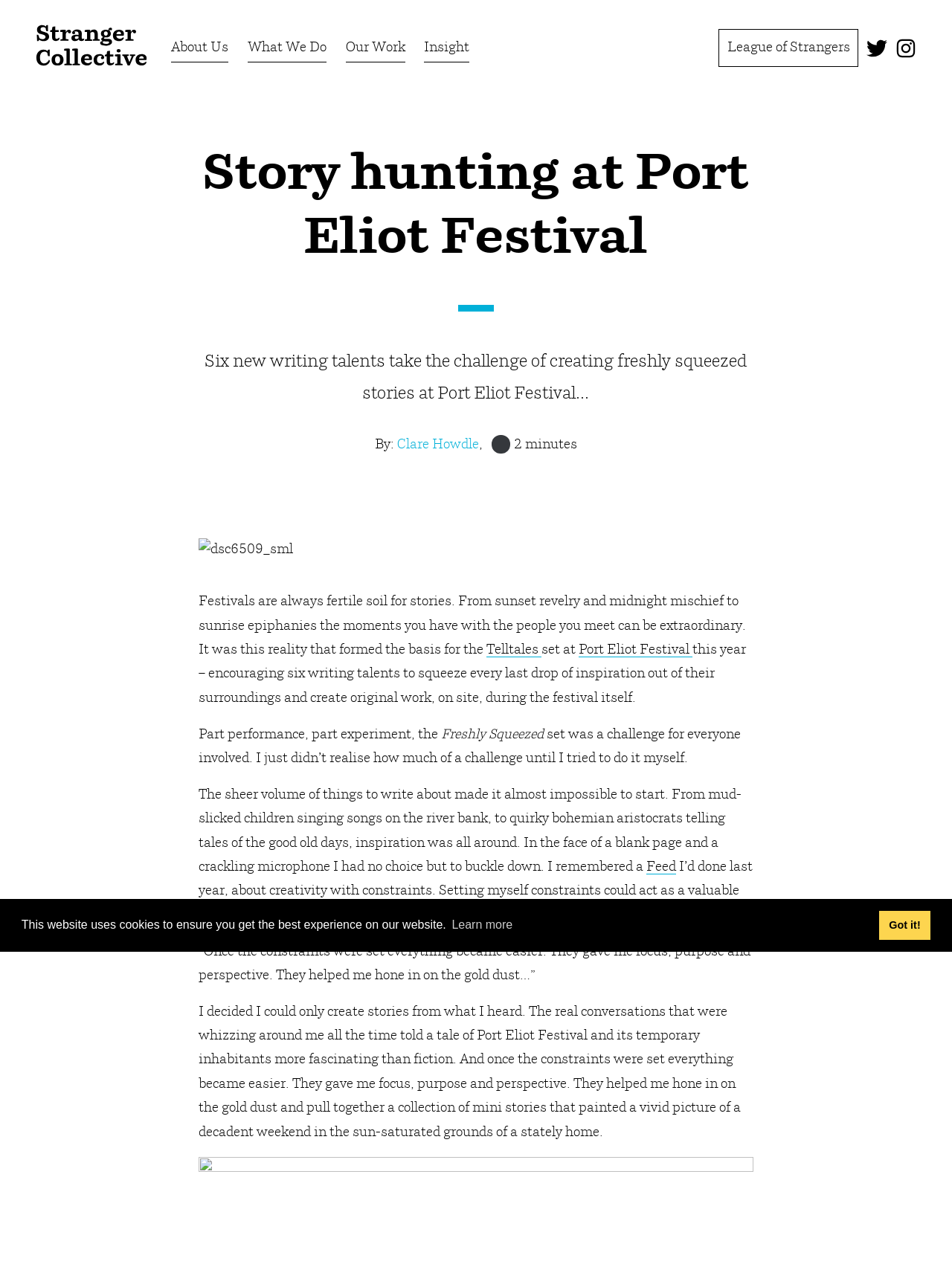What is the format of the stories created at the festival?
Provide an in-depth and detailed answer to the question.

I found the answer by reading the text content of the webpage, specifically the sentence 'this year – encouraging six writing talents to squeeze every last drop of inspiration out of their surroundings and create original work, on site, during the festival itself.' which suggests that the format of the stories created at the festival is original work, created on site, during the festival.